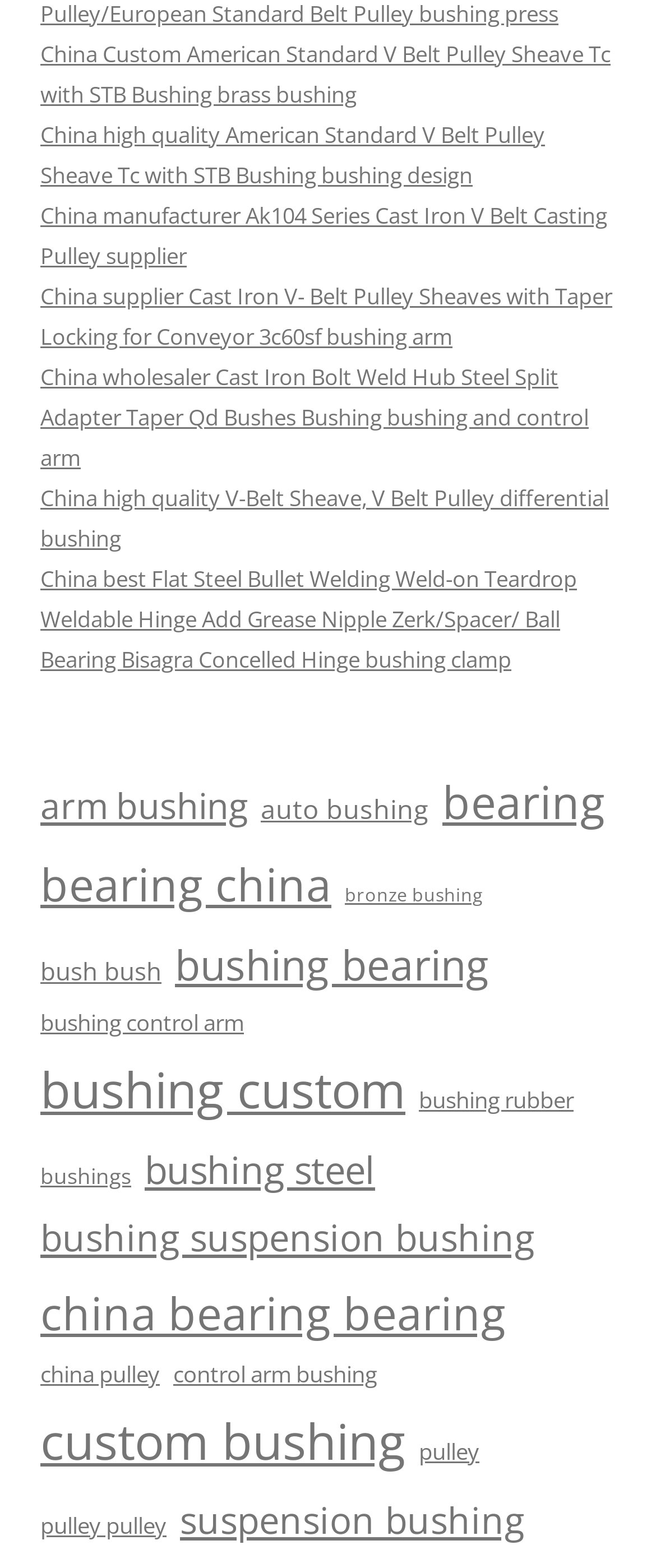Please specify the bounding box coordinates in the format (top-left x, top-left y, bottom-right x, bottom-right y), with all values as floating point numbers between 0 and 1. Identify the bounding box of the UI element described by: General

None